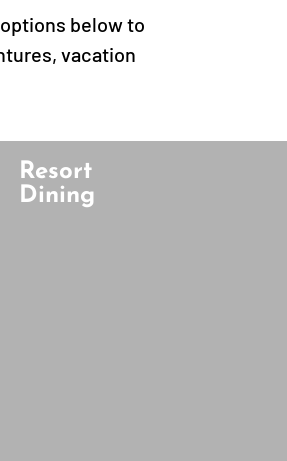Use a single word or phrase to answer the following:
What type of experience does the resort aim to provide?

Memorable dining experience